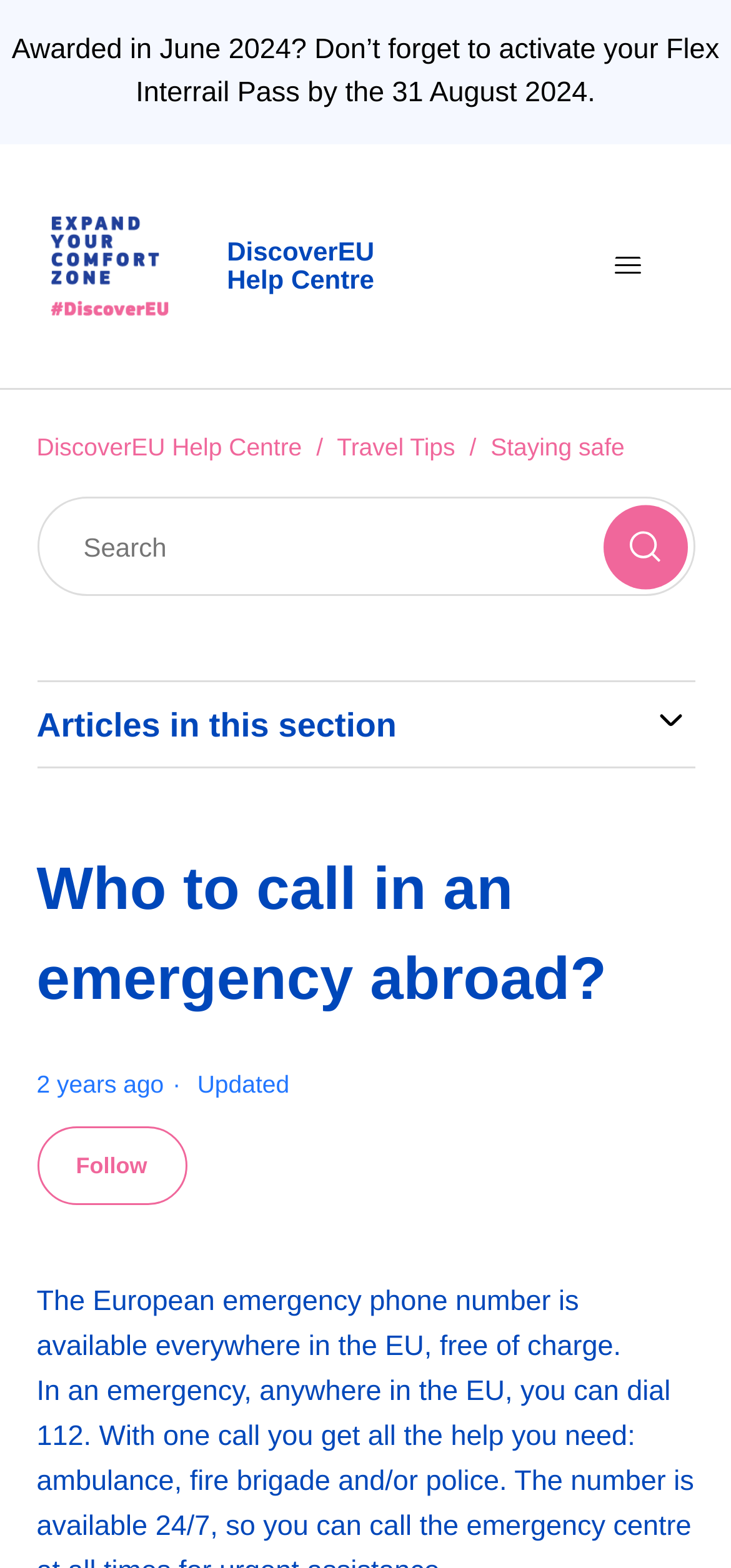Find the bounding box coordinates of the clickable area that will achieve the following instruction: "Follow Article".

[0.05, 0.718, 0.255, 0.768]